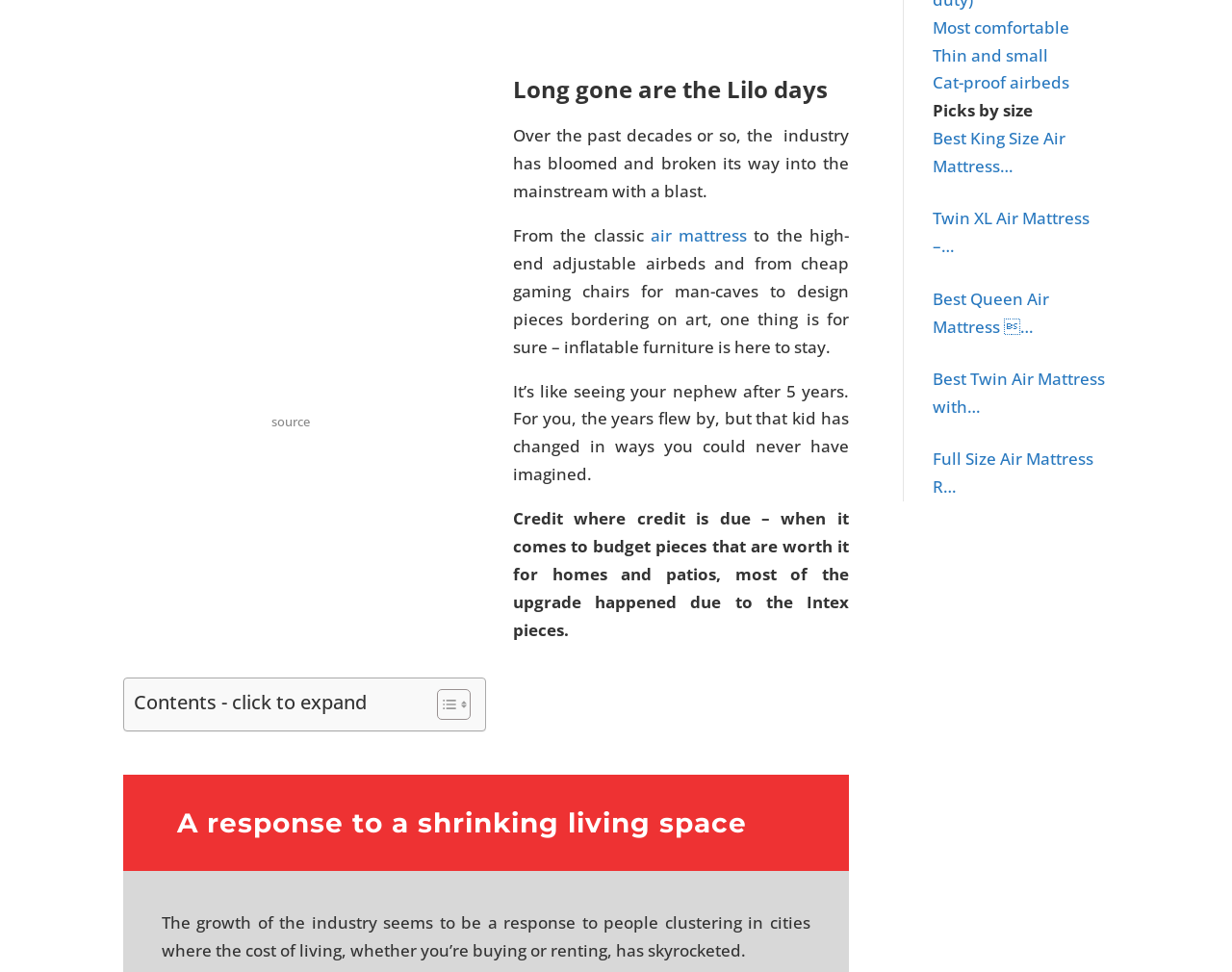Locate the bounding box coordinates of the clickable area needed to fulfill the instruction: "Click the 'Most comfortable' link".

[0.757, 0.016, 0.868, 0.039]